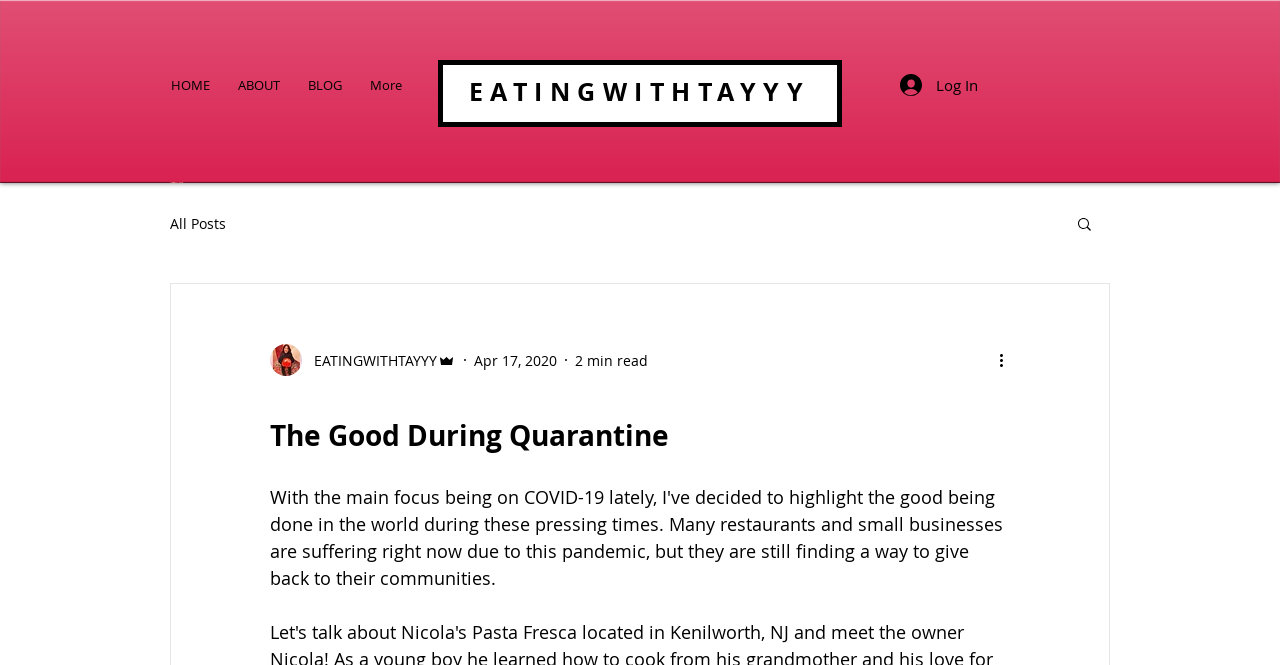Determine the bounding box coordinates for the clickable element to execute this instruction: "search for posts". Provide the coordinates as four float numbers between 0 and 1, i.e., [left, top, right, bottom].

[0.84, 0.323, 0.855, 0.355]